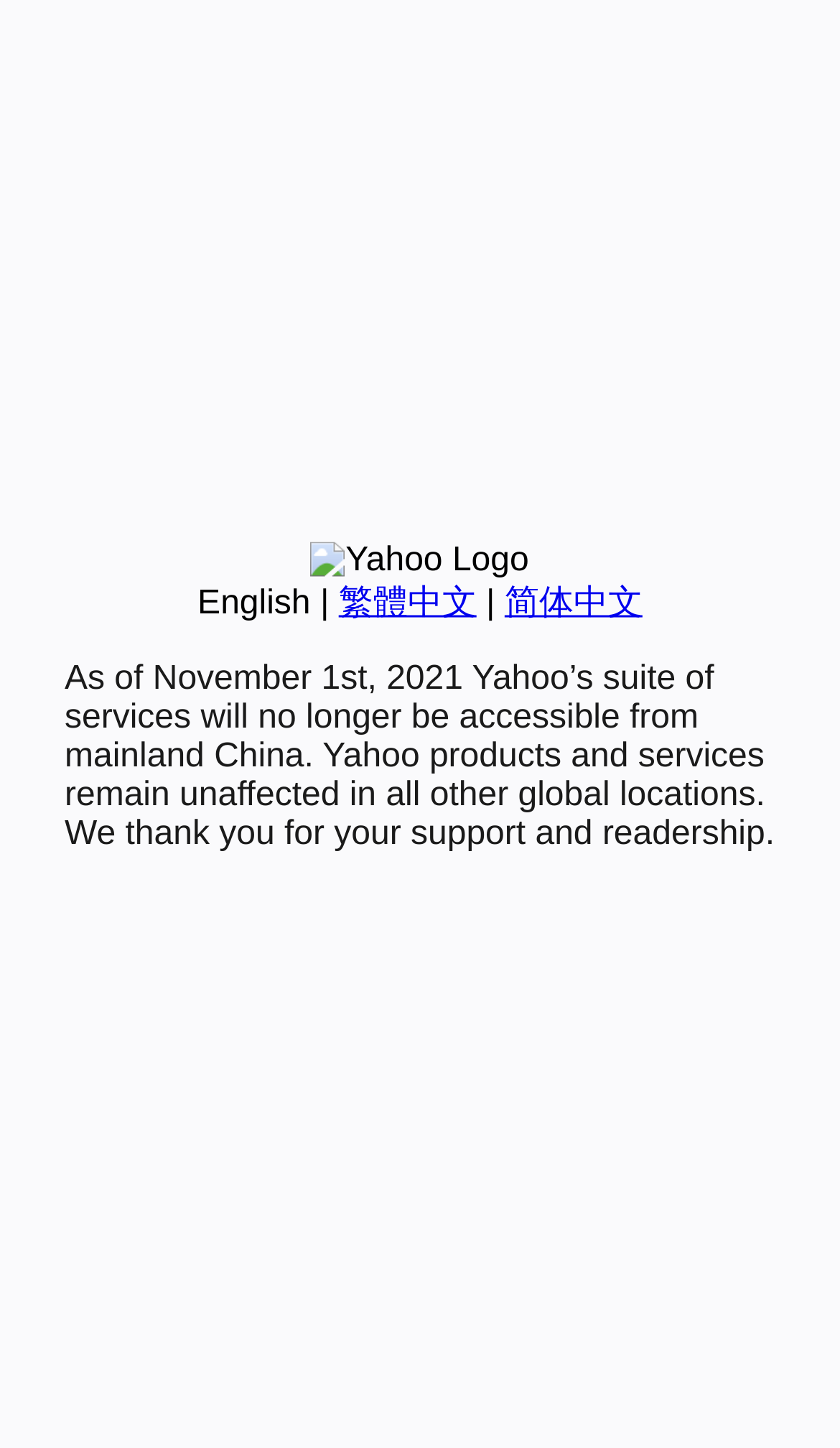Determine the bounding box for the HTML element described here: "繁體中文". The coordinates should be given as [left, top, right, bottom] with each number being a float between 0 and 1.

[0.403, 0.404, 0.567, 0.429]